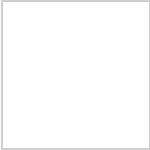Create a detailed narrative for the image.

In this image, a group of hikers is taking a break during their journey toward the arch, enjoying a moment of rest and relaxation amidst their adventure. The stunning natural surroundings offer a serene backdrop, likely featuring scenic views characteristic of the hiking path. This tranquil pause allows the hikers to recharge before continuing their exploration, highlighting the beauty of nature and the joy of outdoor activities. The scene encapsulates the essence of adventure, camaraderie, and the breathtaking landscapes that hikers often encounter.